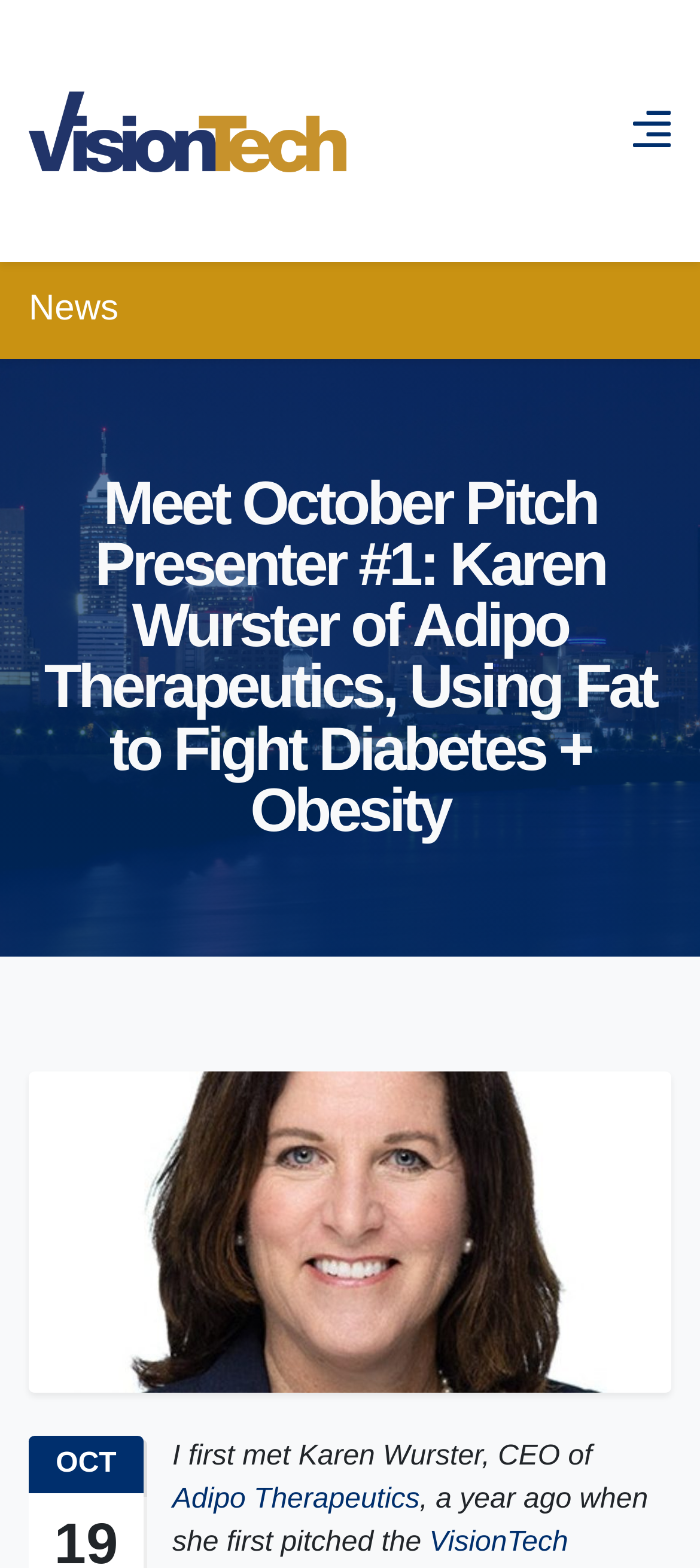Give a succinct answer to this question in a single word or phrase: 
What is the name of the CEO of Adipo Therapeutics?

Karen Wurster